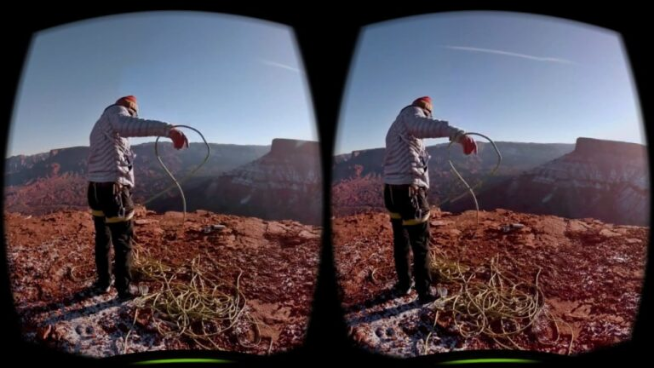Answer the question using only a single word or phrase: 
What is the color of the sky in the image?

Bright blue